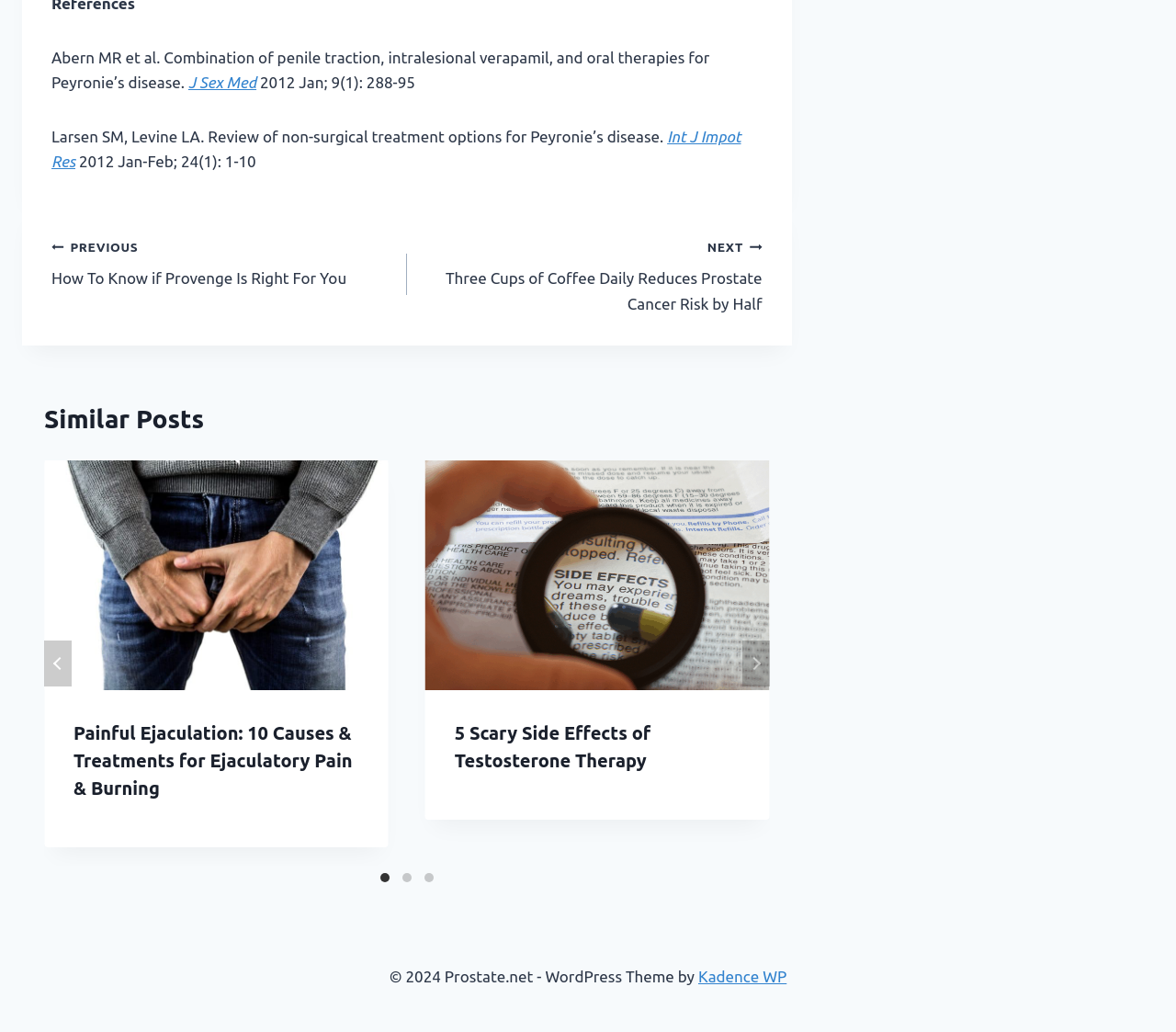Please identify the bounding box coordinates of the element's region that should be clicked to execute the following instruction: "Click on the 'J Sex Med' link". The bounding box coordinates must be four float numbers between 0 and 1, i.e., [left, top, right, bottom].

[0.16, 0.071, 0.218, 0.088]